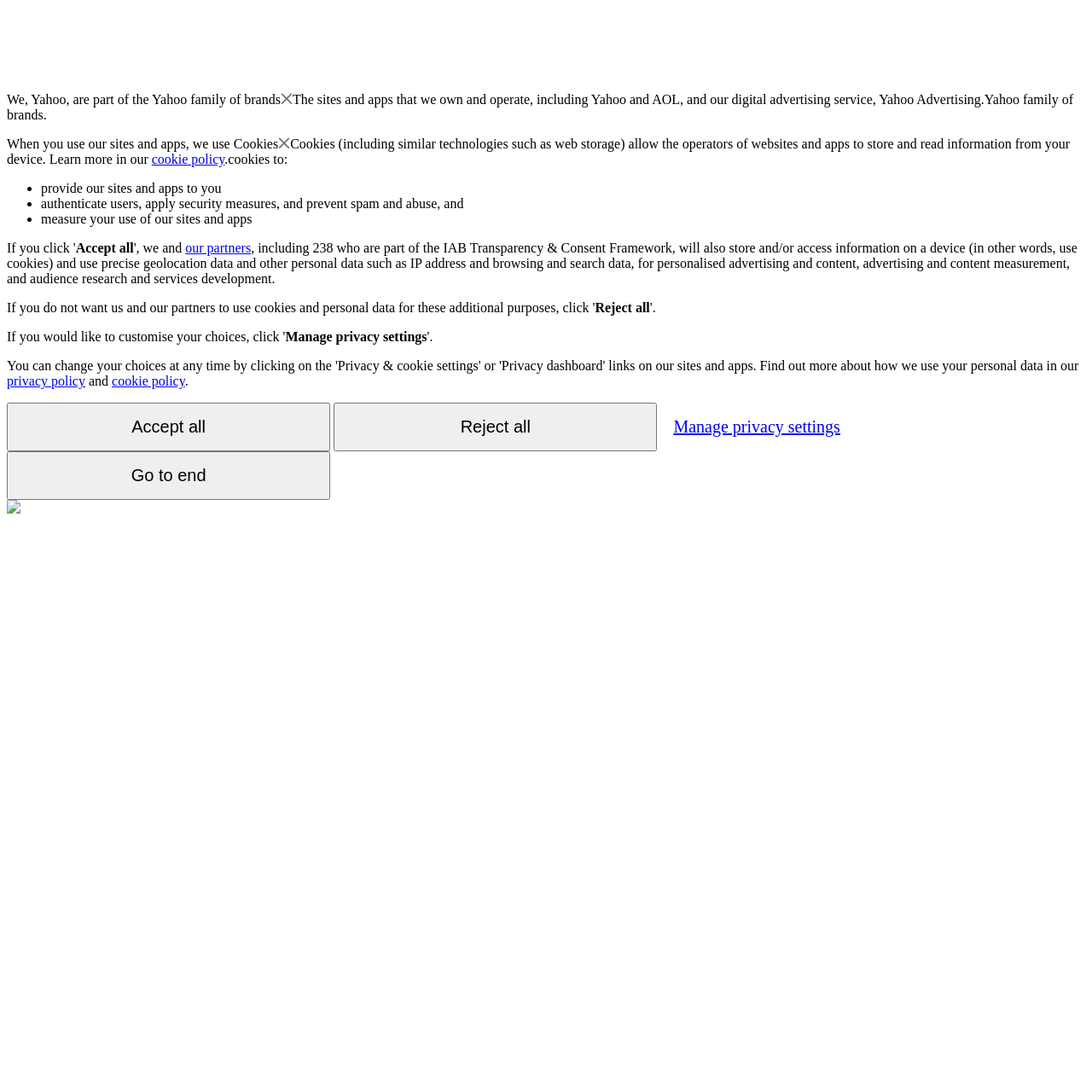Please respond to the question using a single word or phrase:
What is the link 'our partners' related to?

Personalized advertising